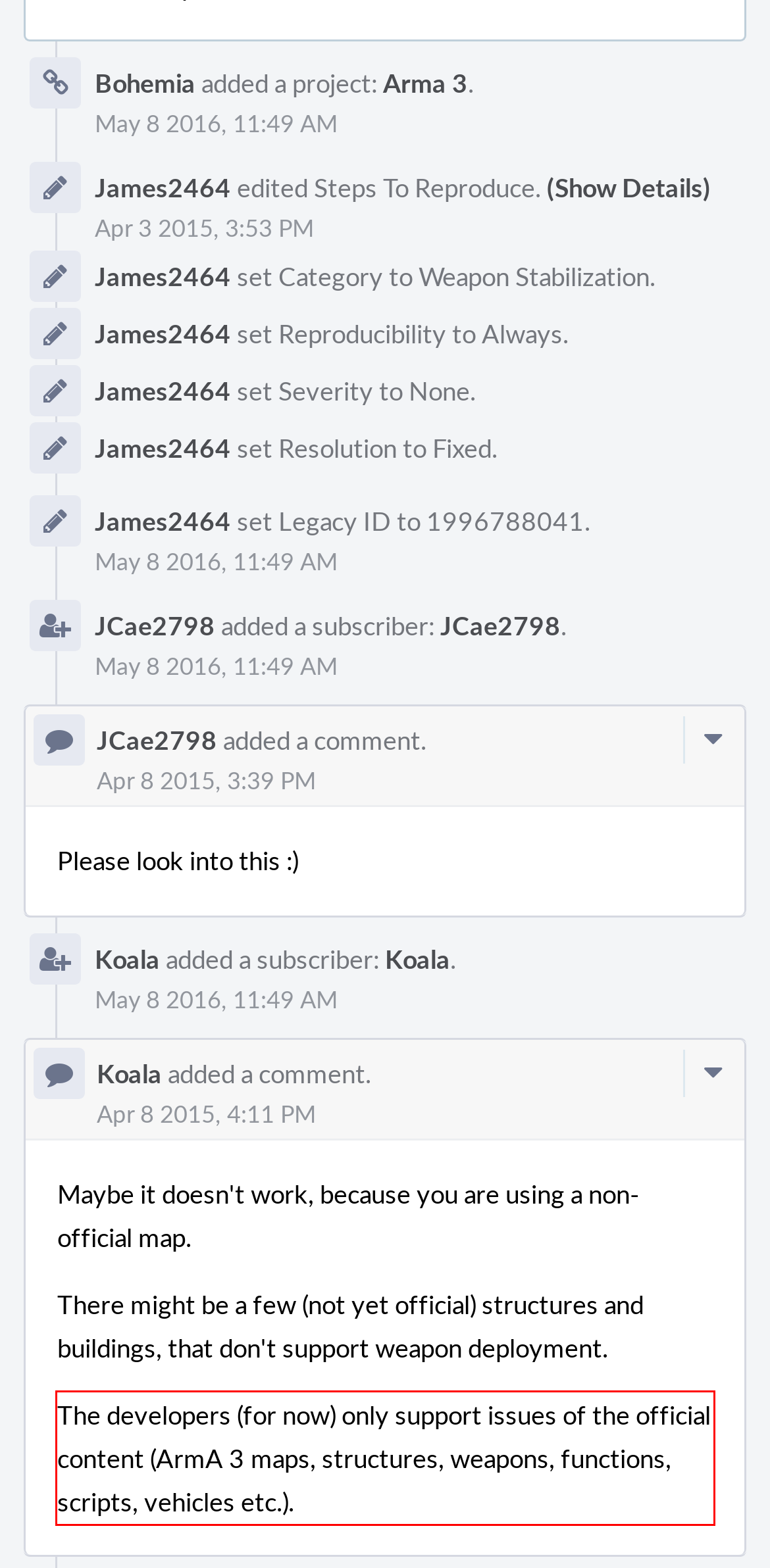You have a screenshot of a webpage where a UI element is enclosed in a red rectangle. Perform OCR to capture the text inside this red rectangle.

The developers (for now) only support issues of the official content (ArmA 3 maps, structures, weapons, functions, scripts, vehicles etc.).